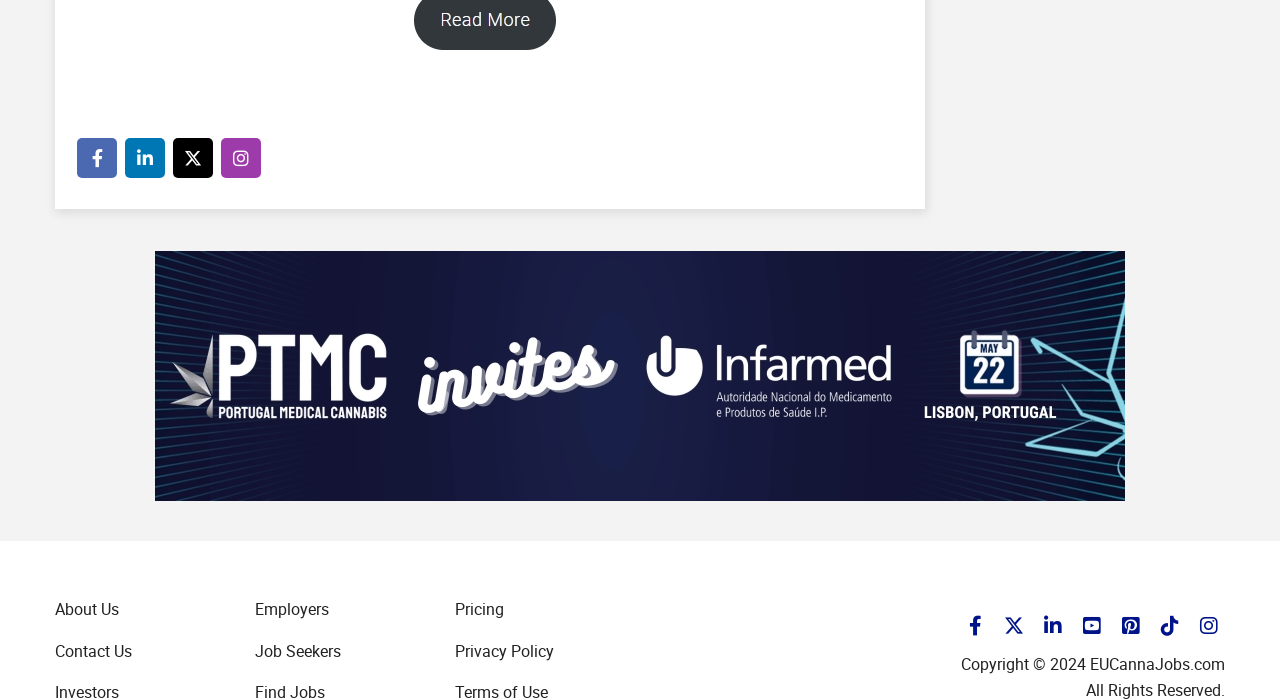Could you determine the bounding box coordinates of the clickable element to complete the instruction: "Click Read More"? Provide the coordinates as four float numbers between 0 and 1, i.e., [left, top, right, bottom].

[0.296, 0.013, 0.462, 0.044]